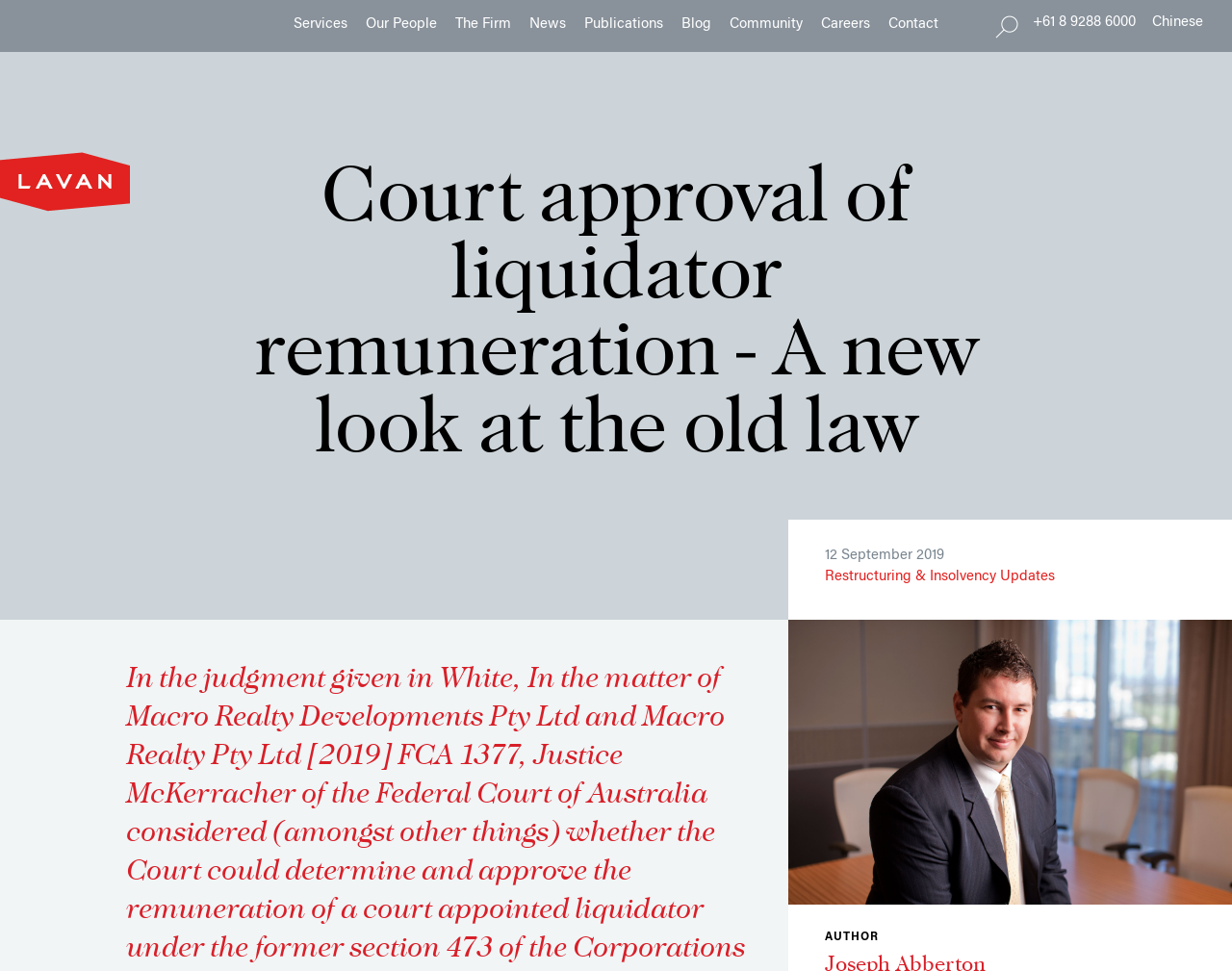How many main navigation links are there?
Look at the image and provide a detailed response to the question.

I counted the number of link elements in the top navigation bar, which are 'Services', 'Our People', 'The Firm', 'News', 'Publications', 'Blog', and 'Community', located at [0.238, 0.02, 0.282, 0.032], [0.297, 0.02, 0.355, 0.032], [0.37, 0.02, 0.415, 0.032], [0.43, 0.02, 0.459, 0.032], [0.474, 0.02, 0.538, 0.032], [0.553, 0.02, 0.577, 0.032], and [0.592, 0.02, 0.652, 0.032] respectively.